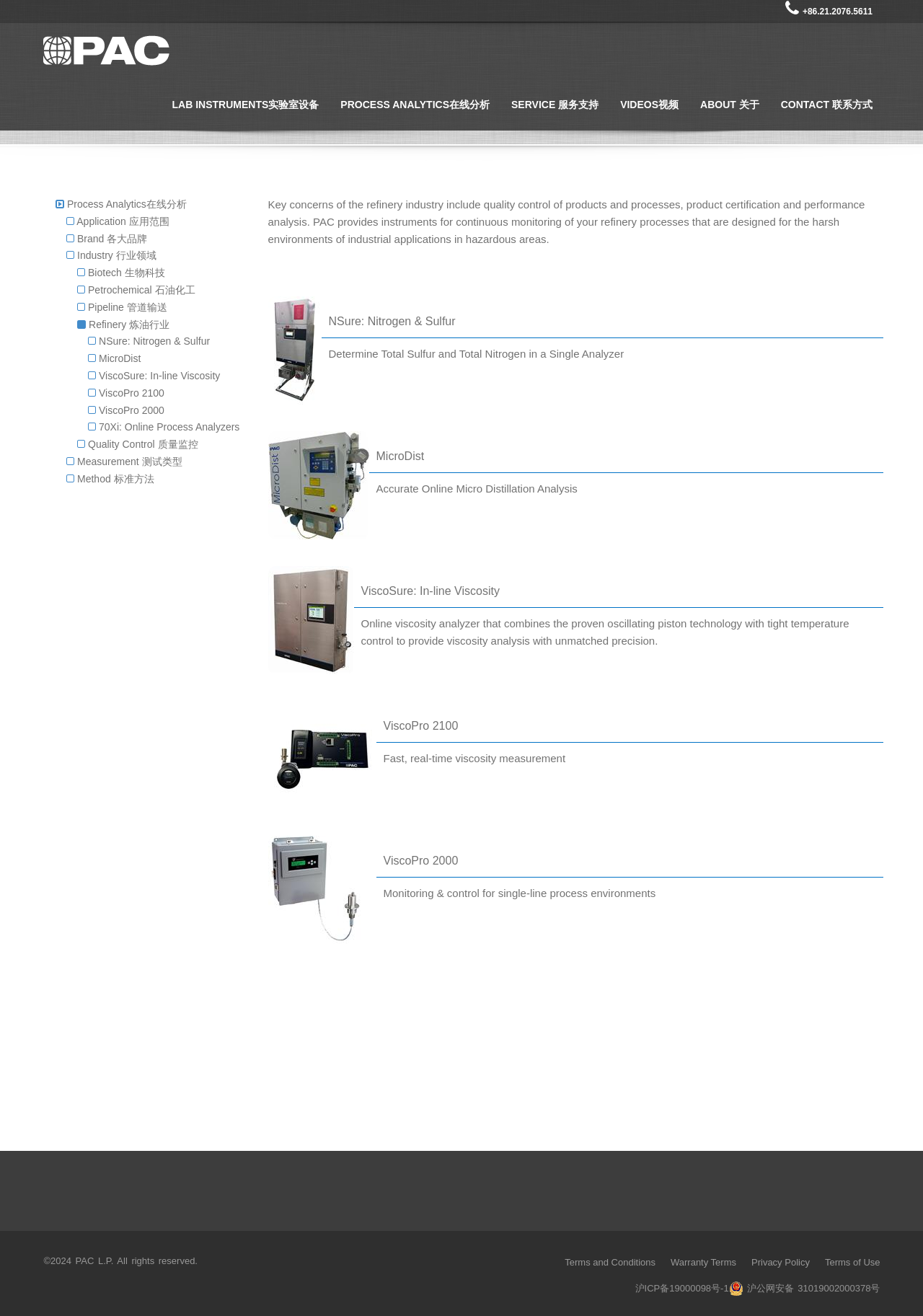Please locate the bounding box coordinates of the element that should be clicked to achieve the given instruction: "Click the MicroDist link".

[0.407, 0.342, 0.46, 0.351]